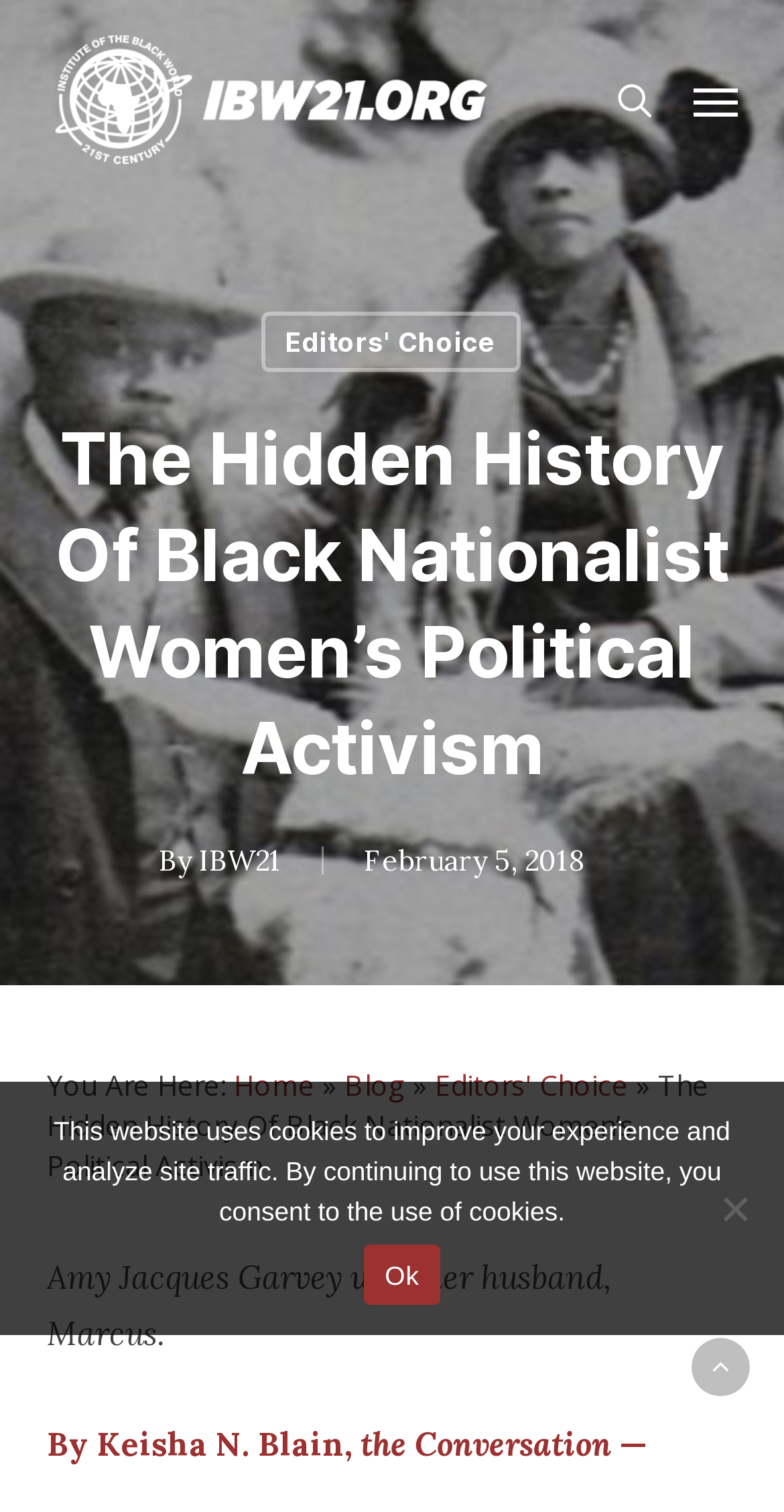Provide the bounding box coordinates of the HTML element described by the text: "IBW21". The coordinates should be in the format [left, top, right, bottom] with values between 0 and 1.

[0.254, 0.557, 0.359, 0.581]